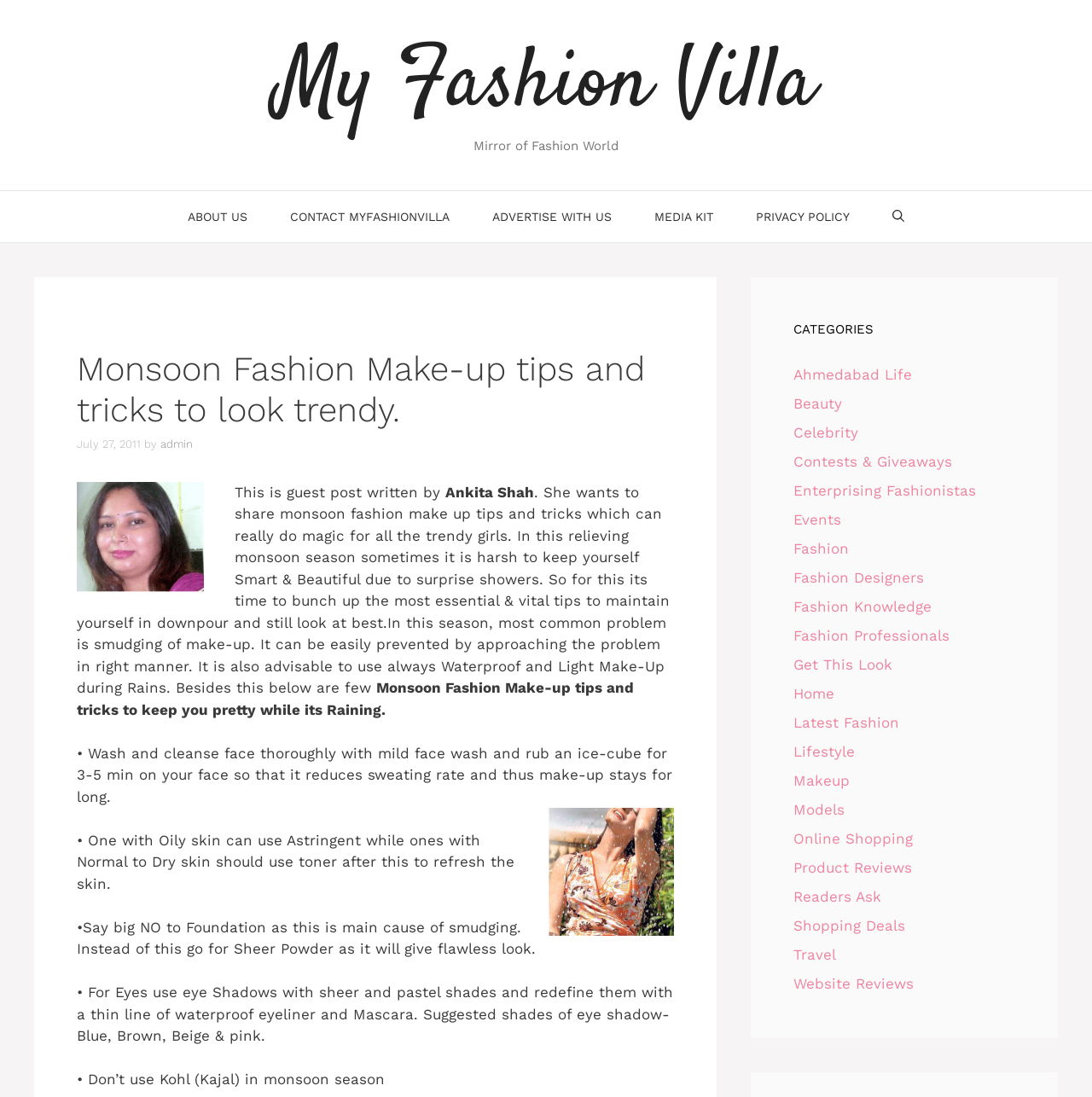Locate the bounding box coordinates of the segment that needs to be clicked to meet this instruction: "Explore the 'Makeup' category".

[0.727, 0.704, 0.778, 0.719]